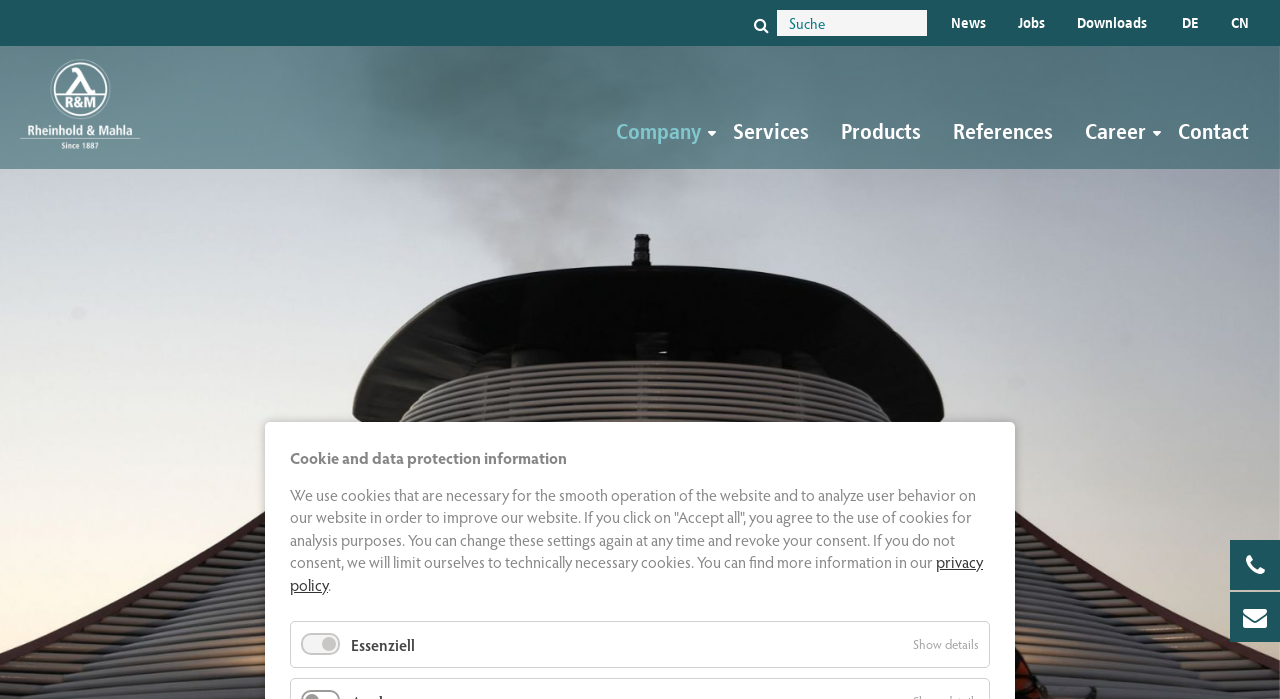Can you specify the bounding box coordinates of the area that needs to be clicked to fulfill the following instruction: "Go to news page"?

[0.743, 0.02, 0.77, 0.046]